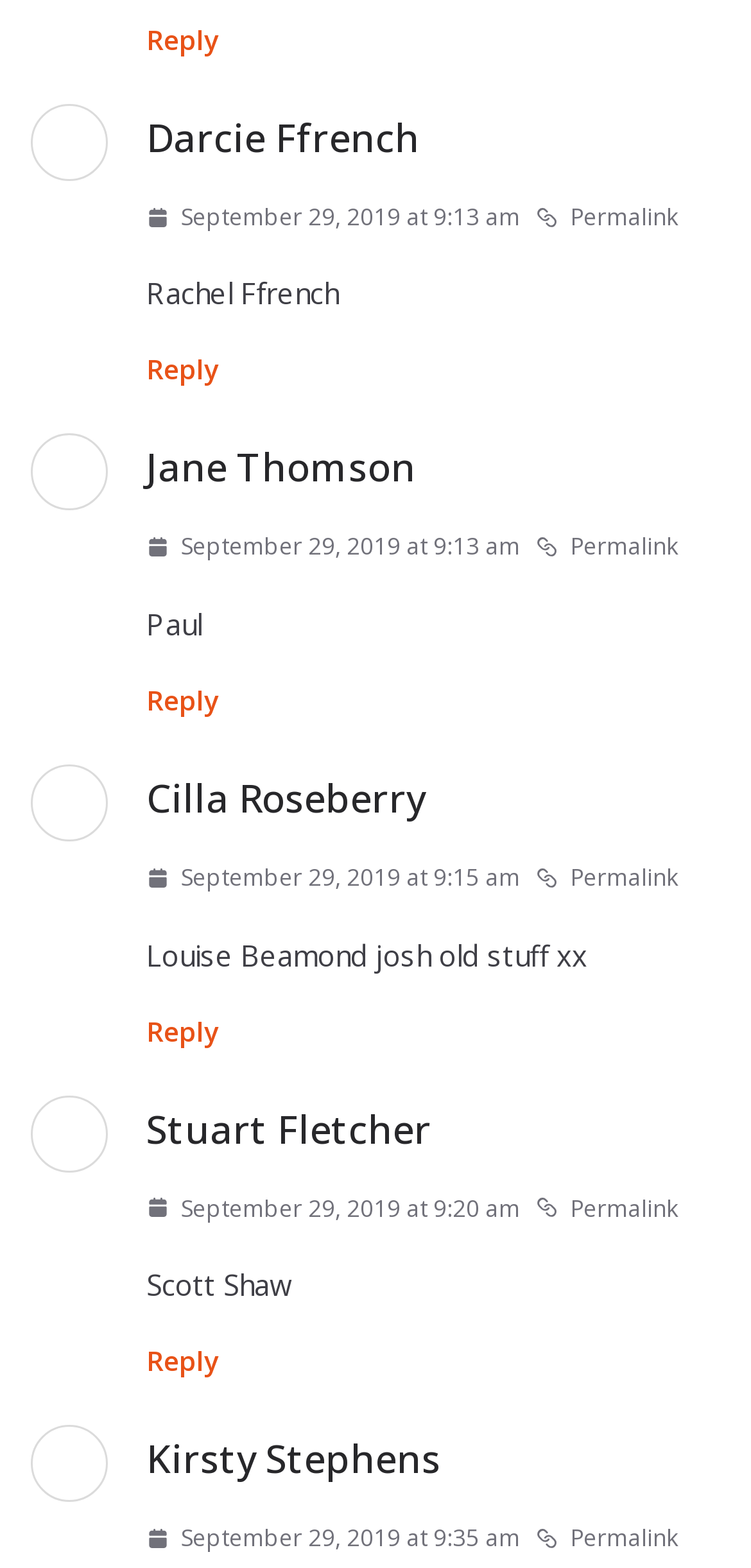What is the date of the first comment?
Carefully analyze the image and provide a thorough answer to the question.

I found the date of the first comment by looking at the StaticText element with the content 'September 29, 2019 at 9:13 am' which is a child of the FooterAsNonLandmark element with ID 459.